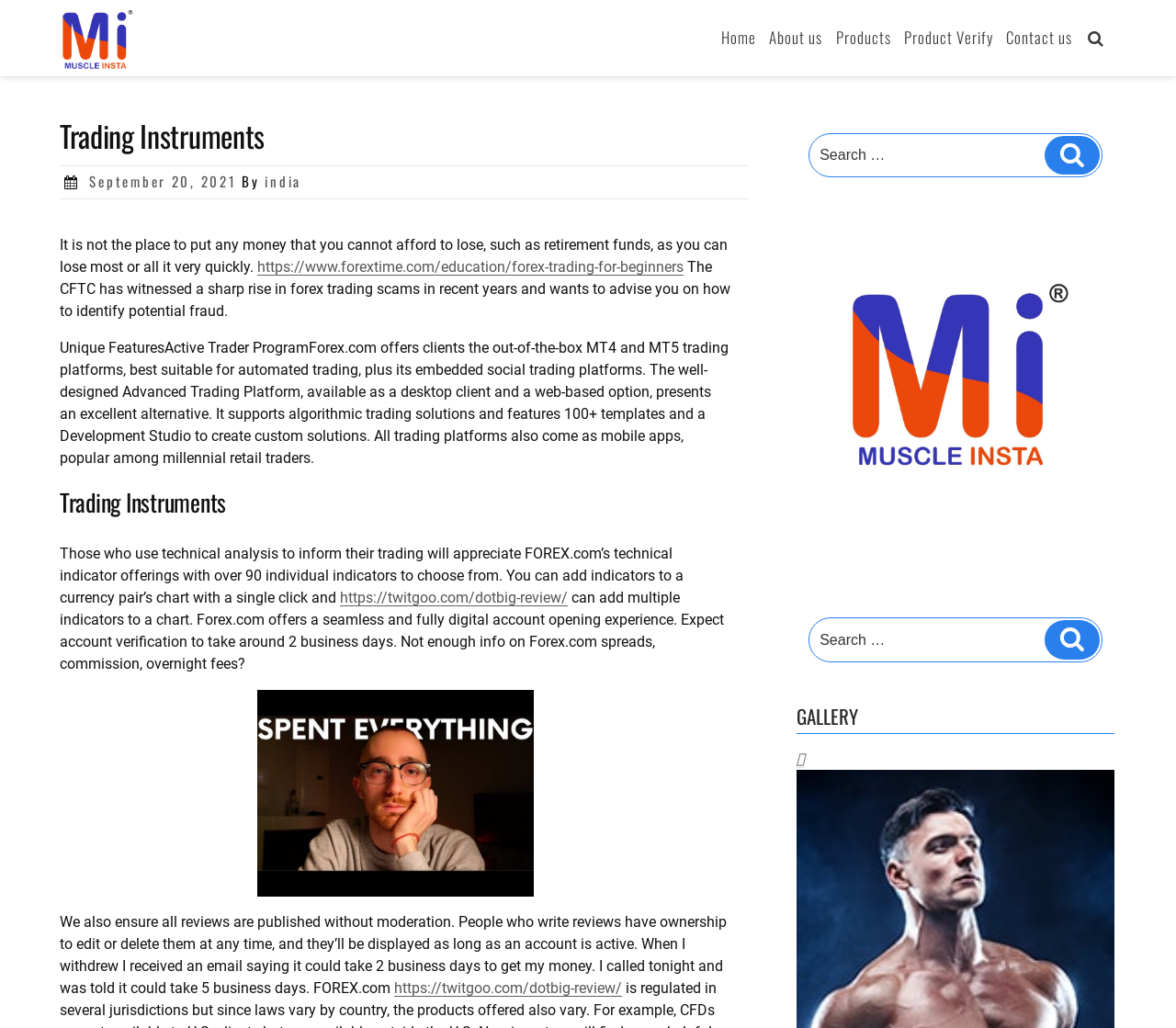How many search boxes are on the webpage?
Using the image, elaborate on the answer with as much detail as possible.

There are two search boxes on the webpage, one located at the top of the webpage with the bounding box coordinates [0.688, 0.13, 0.938, 0.173], and another located at the bottom of the webpage with the bounding box coordinates [0.688, 0.601, 0.938, 0.644]. Both search boxes have a 'Search' button next to them.